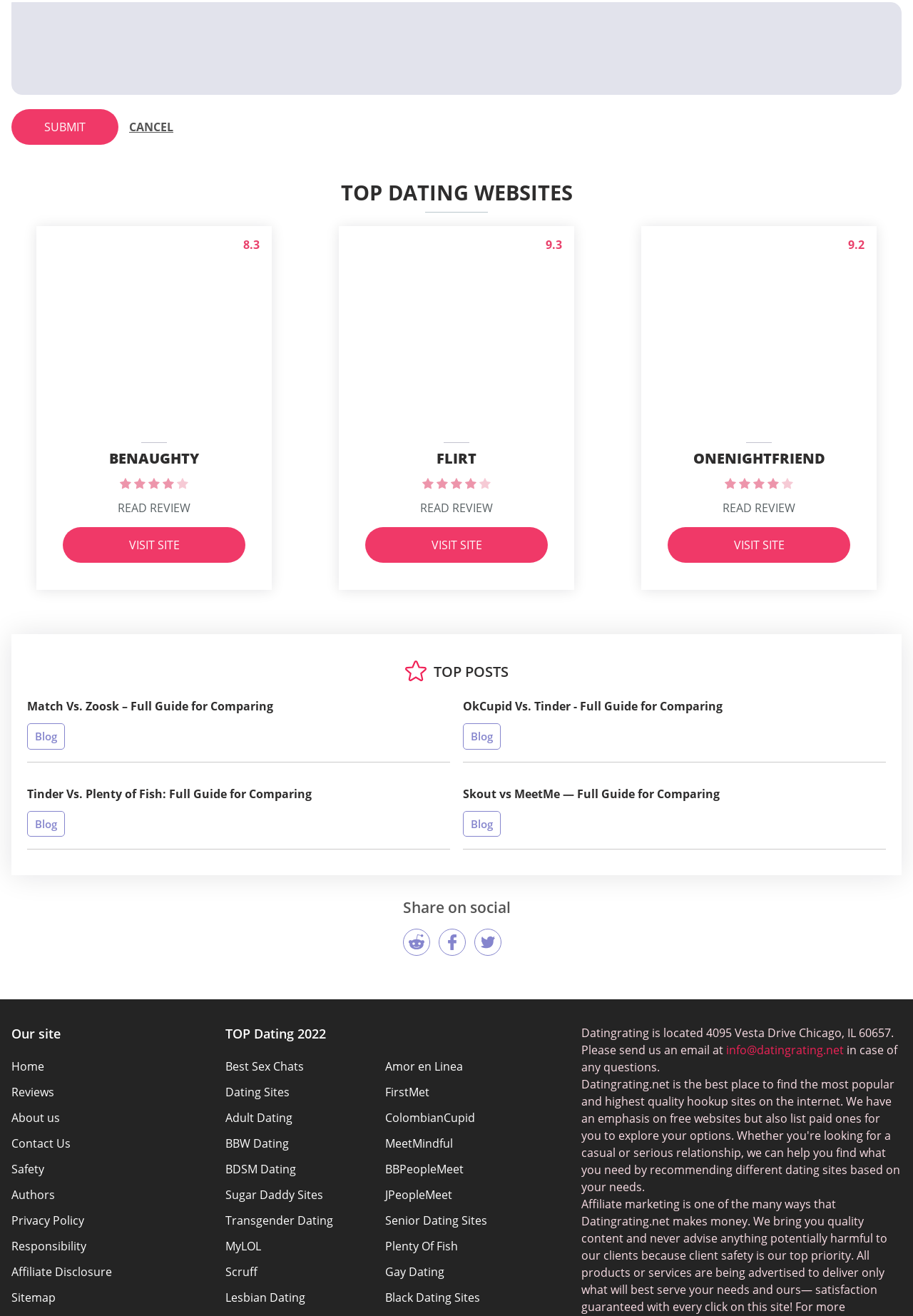Find the bounding box coordinates of the clickable region needed to perform the following instruction: "Read BeNaughty review". The coordinates should be provided as four float numbers between 0 and 1, i.e., [left, top, right, bottom].

[0.129, 0.38, 0.209, 0.393]